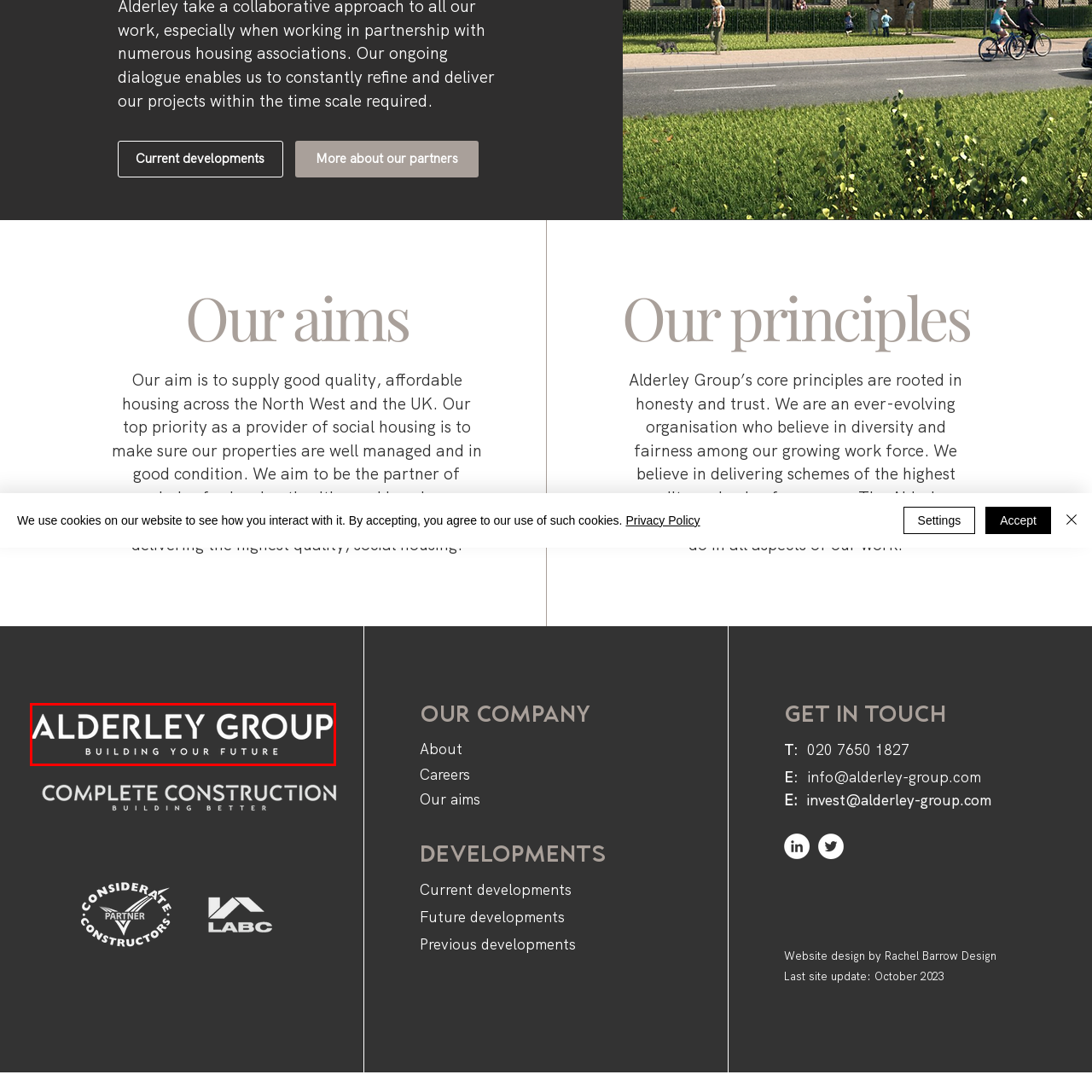Analyze and describe the image content within the red perimeter in detail.

The image prominently features the logo of the Alderley Group, presented in a sleek and modern design against a dark background. The text "ALDERLEY GROUP" is displayed in bold, capitalized letters, emphasizing the brand's strong presence. Below the main title, the tagline "BUILDING YOUR FUTURE" is elegantly showcased, reflecting the company's commitment to creating quality housing and fostering sustainable development. This logo encapsulates the core values of the Alderley Group, combining professionalism with a forward-thinking vision aimed at improving communities and meeting housing needs across the North West and the UK.